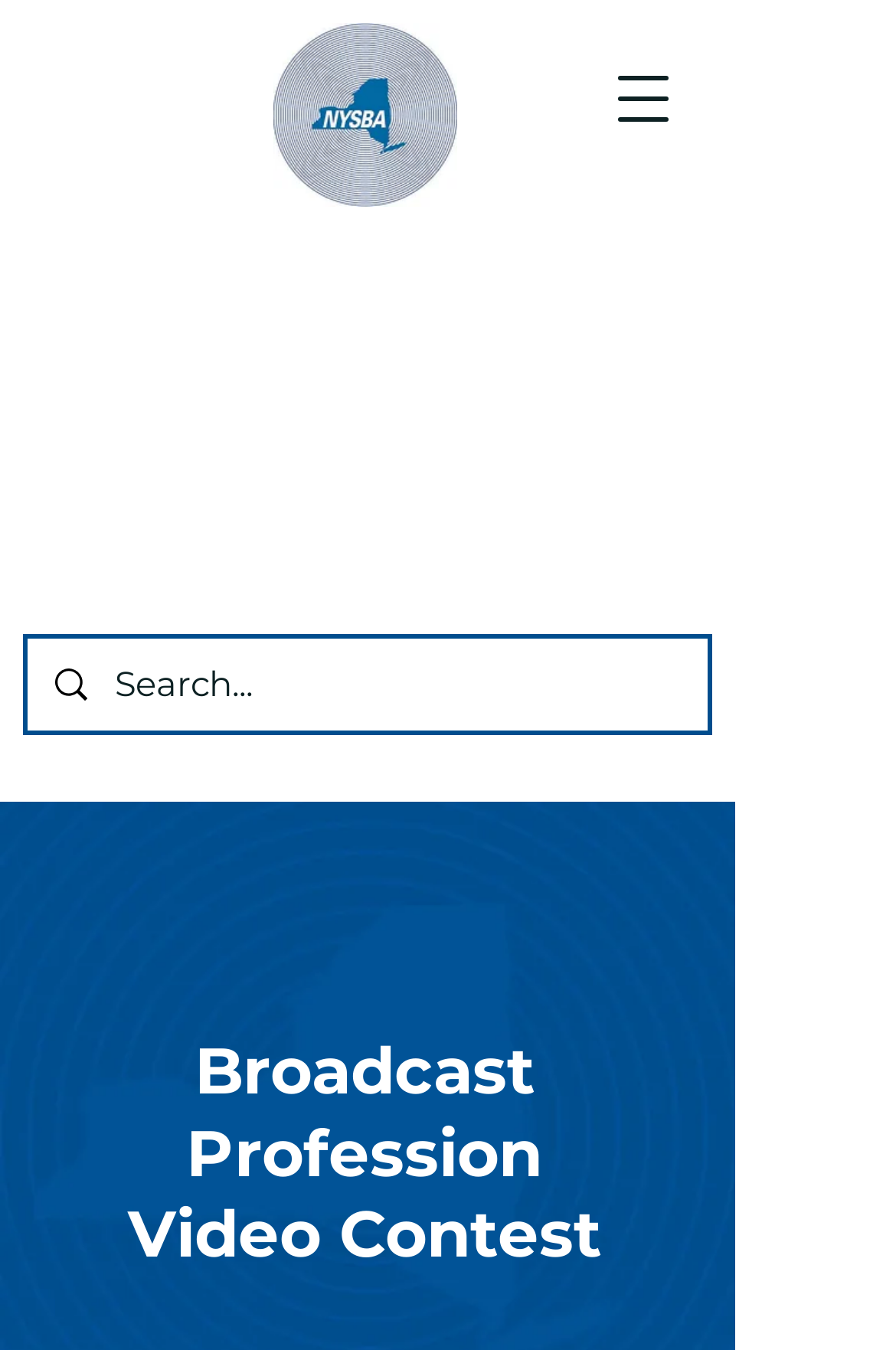What is the search box placeholder text?
Please provide a single word or phrase in response based on the screenshot.

Search...